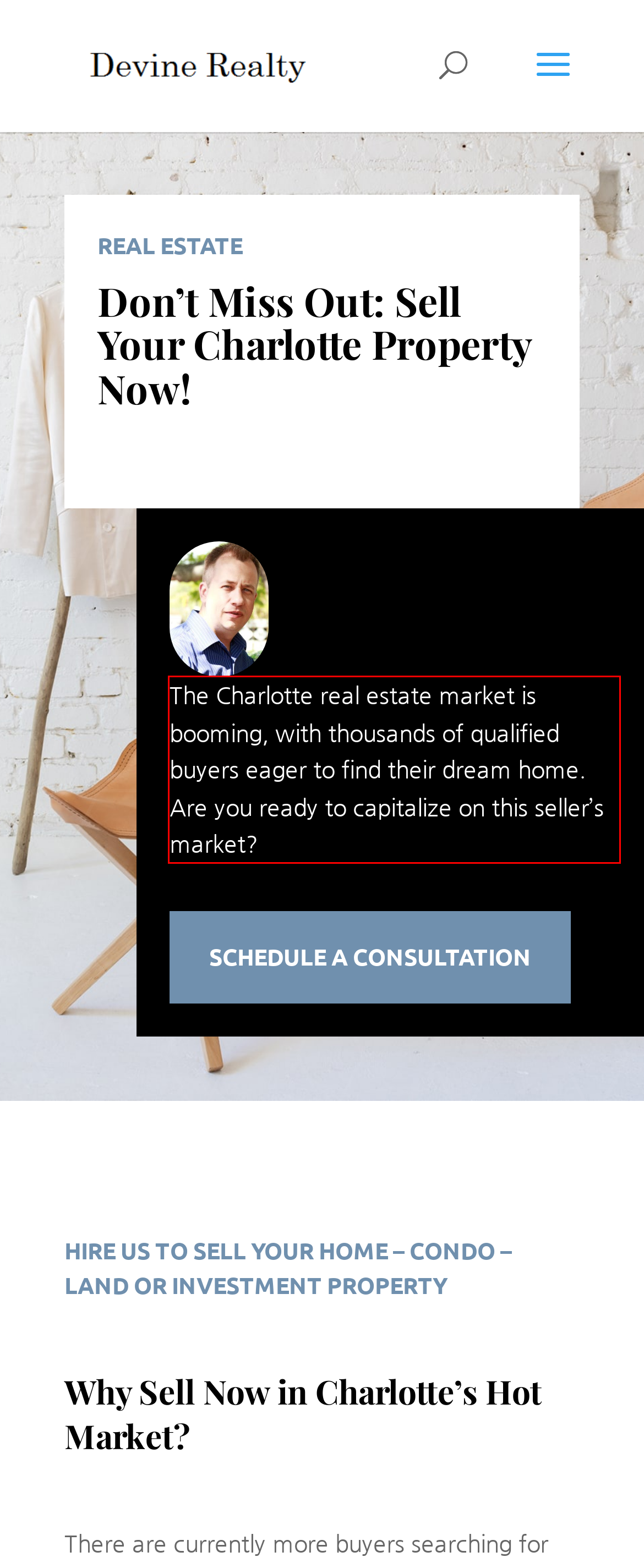In the given screenshot, locate the red bounding box and extract the text content from within it.

The Charlotte real estate market is booming, with thousands of qualified buyers eager to find their dream home. Are you ready to capitalize on this seller’s market?